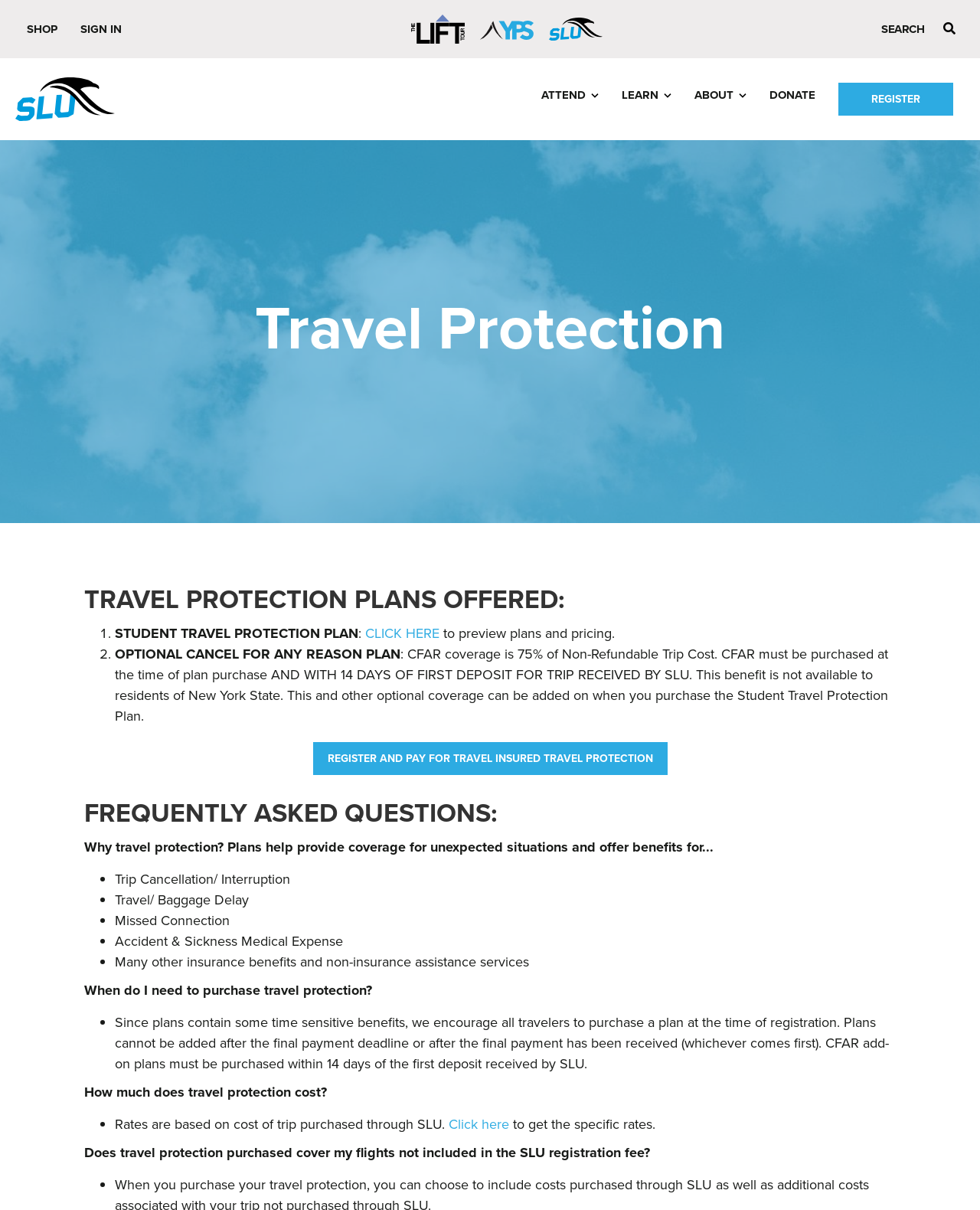Based on the element description Accept All, identify the bounding box of the UI element in the given webpage screenshot. The coordinates should be in the format (top-left x, top-left y, bottom-right x, bottom-right y) and must be between 0 and 1.

None